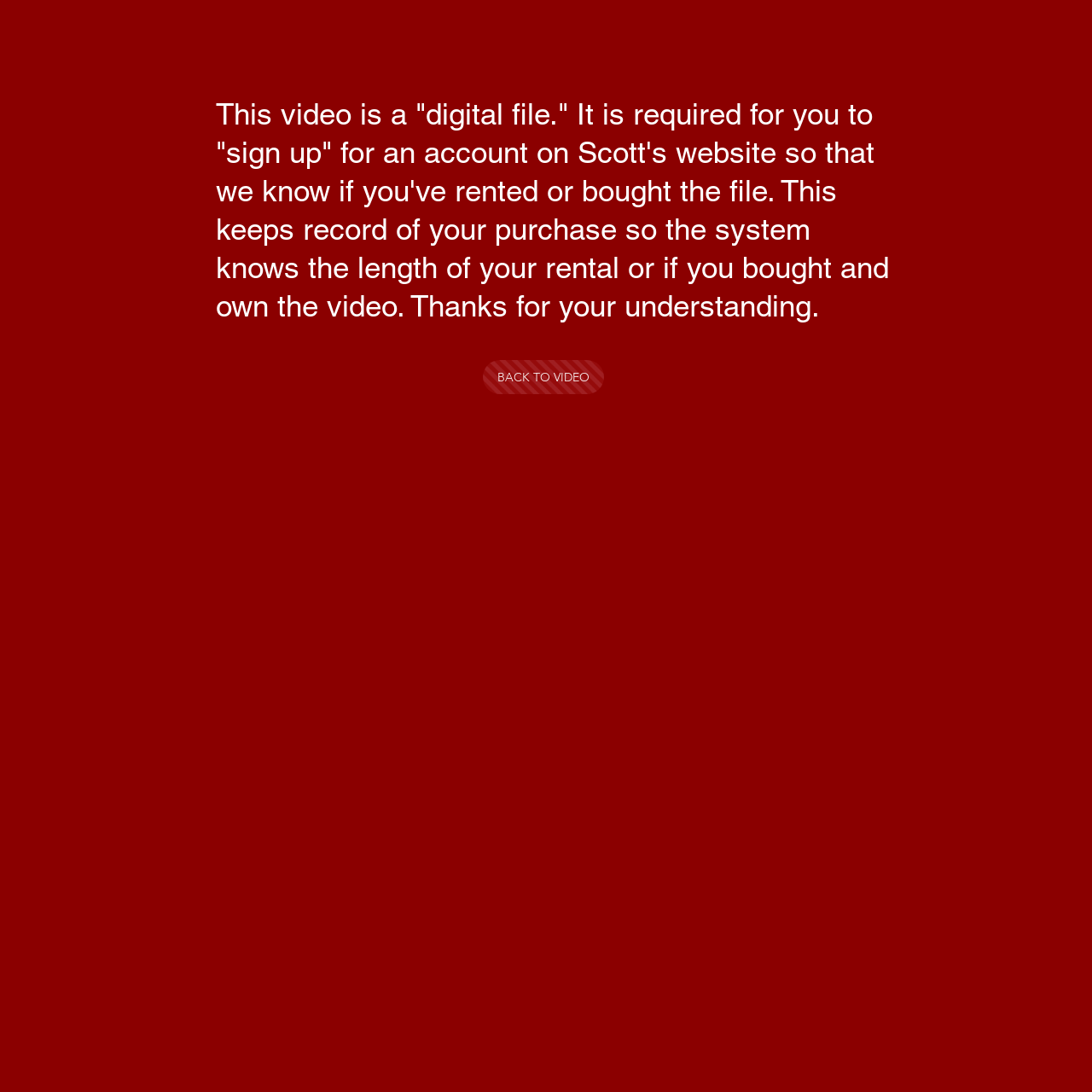Can you find the bounding box coordinates for the UI element given this description: "BACK TO VIDEO"? Provide the coordinates as four float numbers between 0 and 1: [left, top, right, bottom].

[0.442, 0.33, 0.553, 0.361]